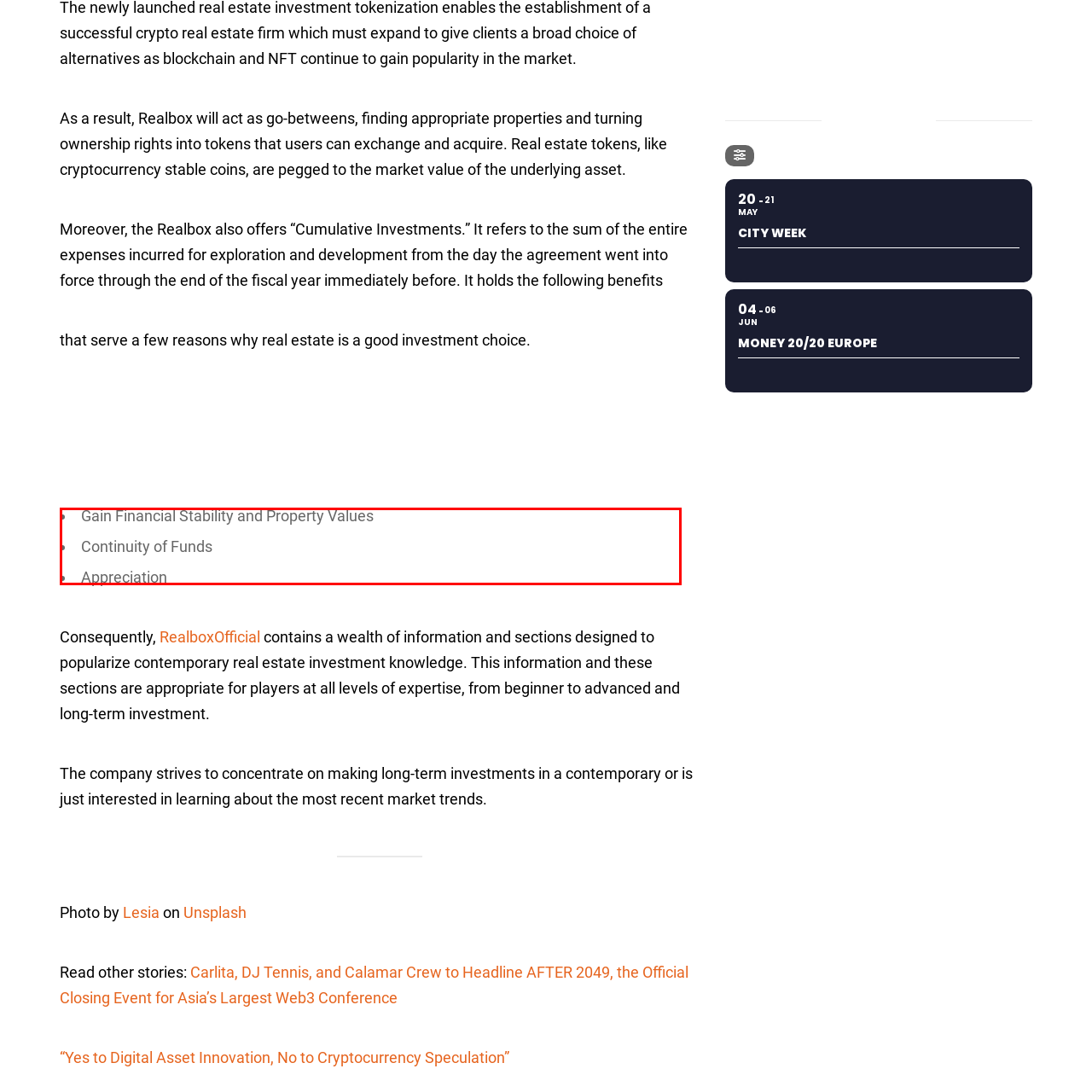Examine the image highlighted by the red boundary, What is an attractive prospect for investors seeking reliable cash flow? Provide your answer in a single word or phrase.

Consistent Returns